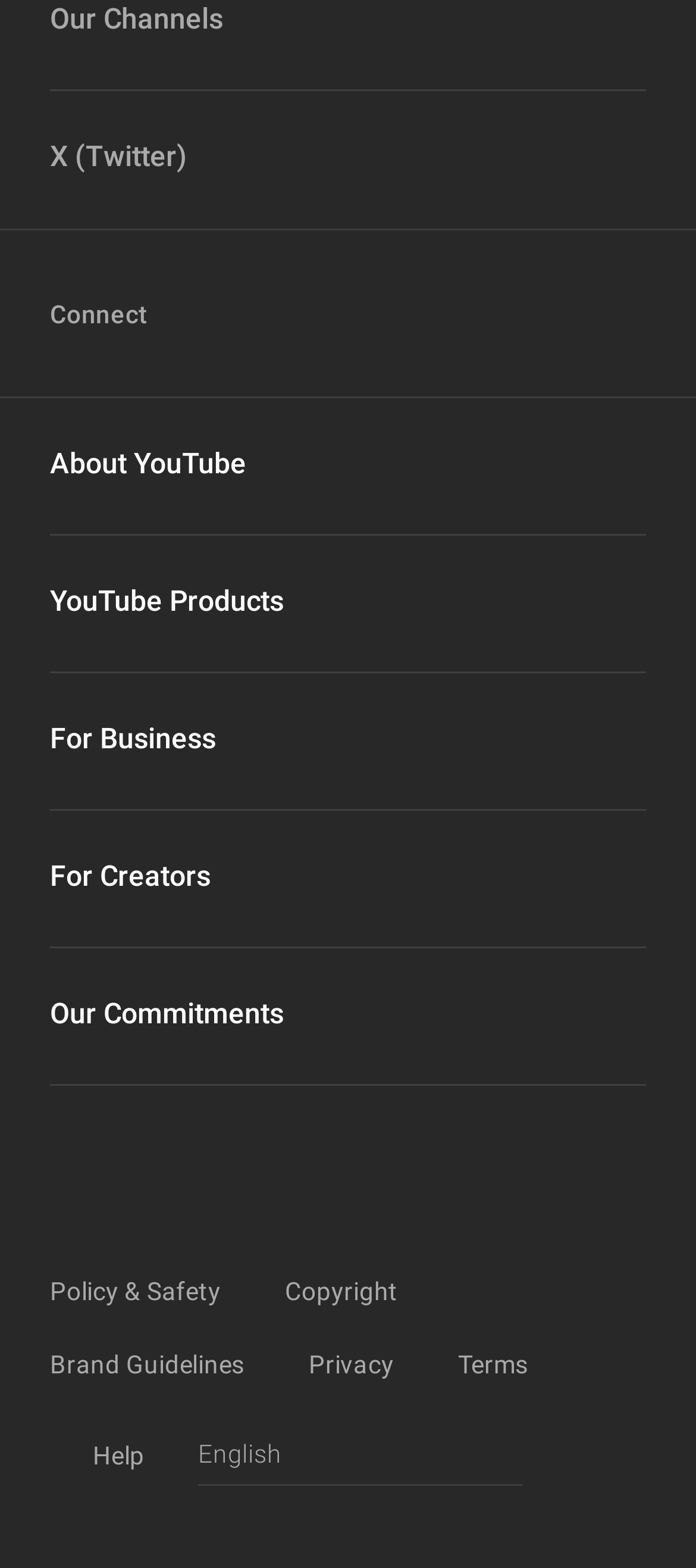Determine the coordinates of the bounding box that should be clicked to complete the instruction: "Visit Instagram". The coordinates should be represented by four float numbers between 0 and 1: [left, top, right, bottom].

[0.297, 0.2, 0.358, 0.219]